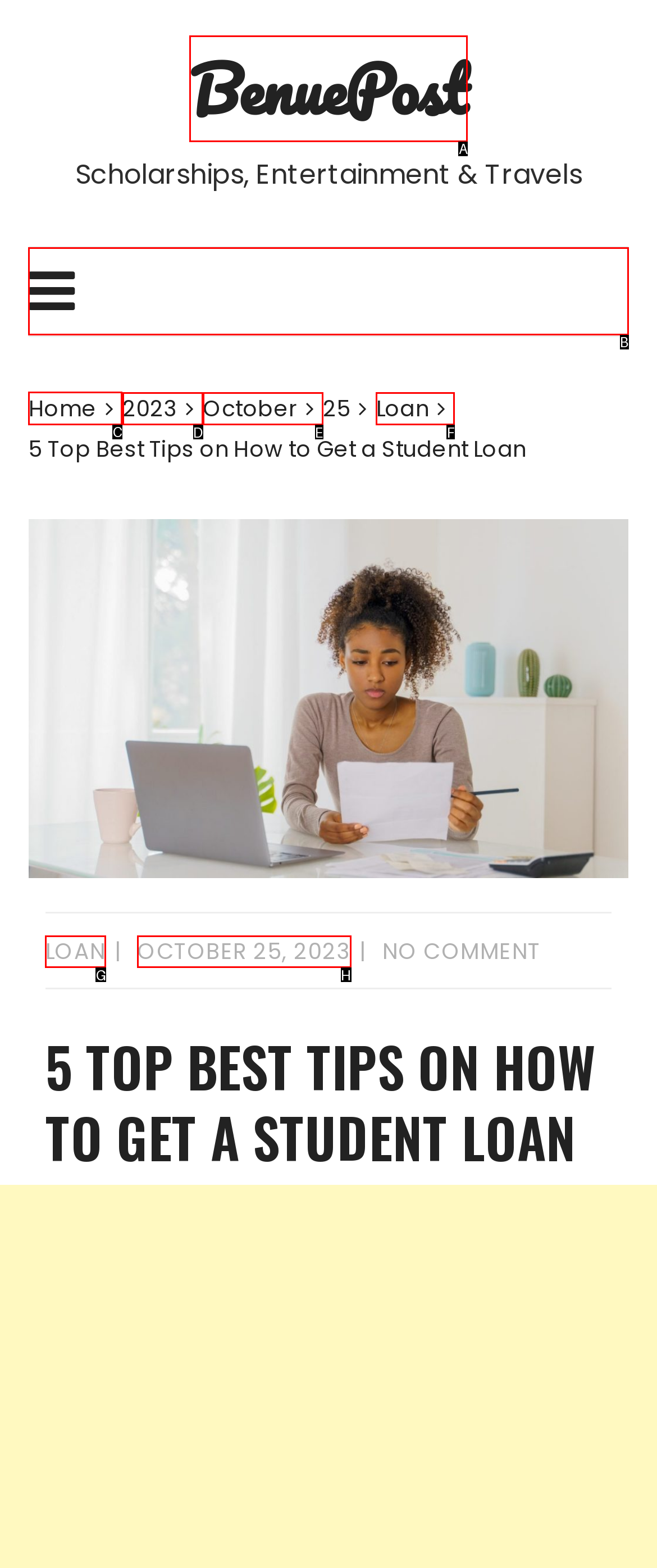Indicate which red-bounded element should be clicked to perform the task: Go to the Home page Answer with the letter of the correct option.

C